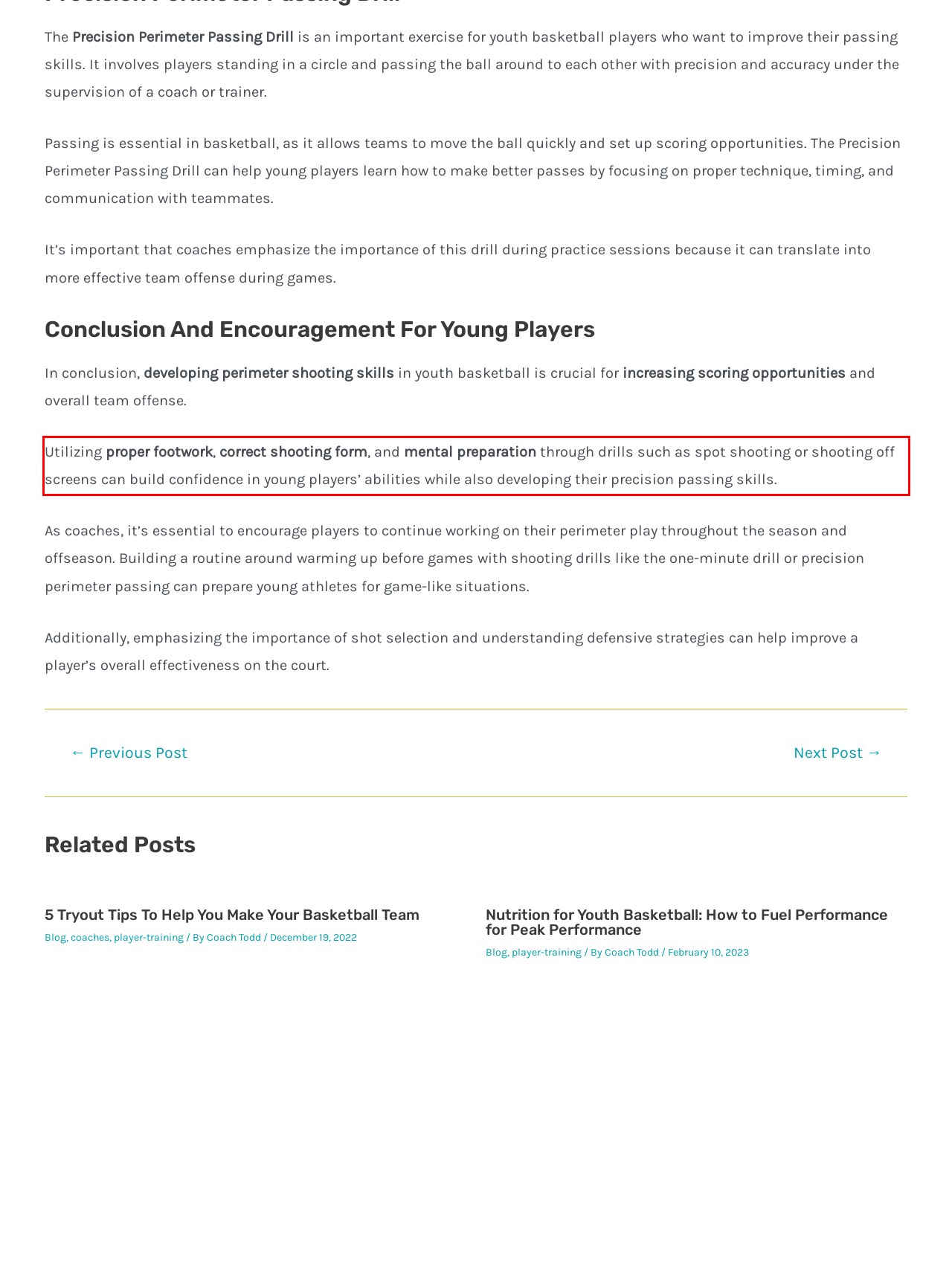Within the screenshot of a webpage, identify the red bounding box and perform OCR to capture the text content it contains.

Utilizing proper footwork, correct shooting form, and mental preparation through drills such as spot shooting or shooting off screens can build confidence in young players’ abilities while also developing their precision passing skills.